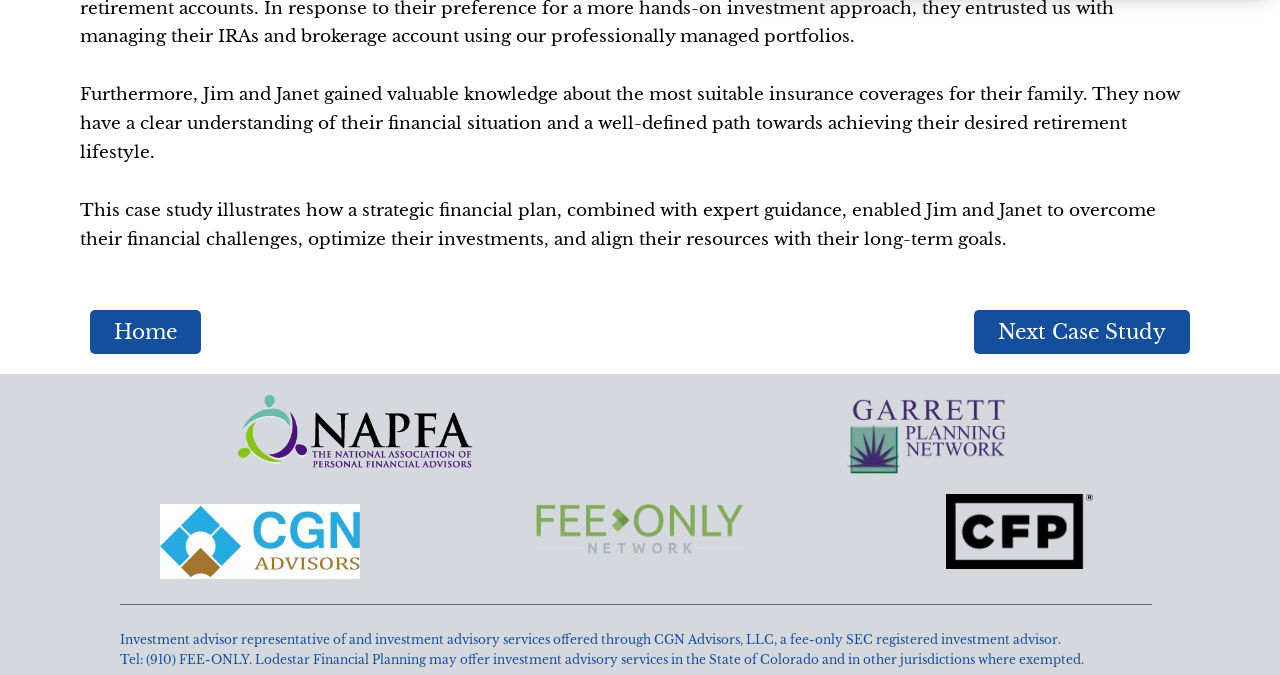Extract the bounding box coordinates for the HTML element that matches this description: "alt="Garrett Planning Network Logo"". The coordinates should be four float numbers between 0 and 1, i.e., [left, top, right, bottom].

[0.66, 0.59, 0.786, 0.702]